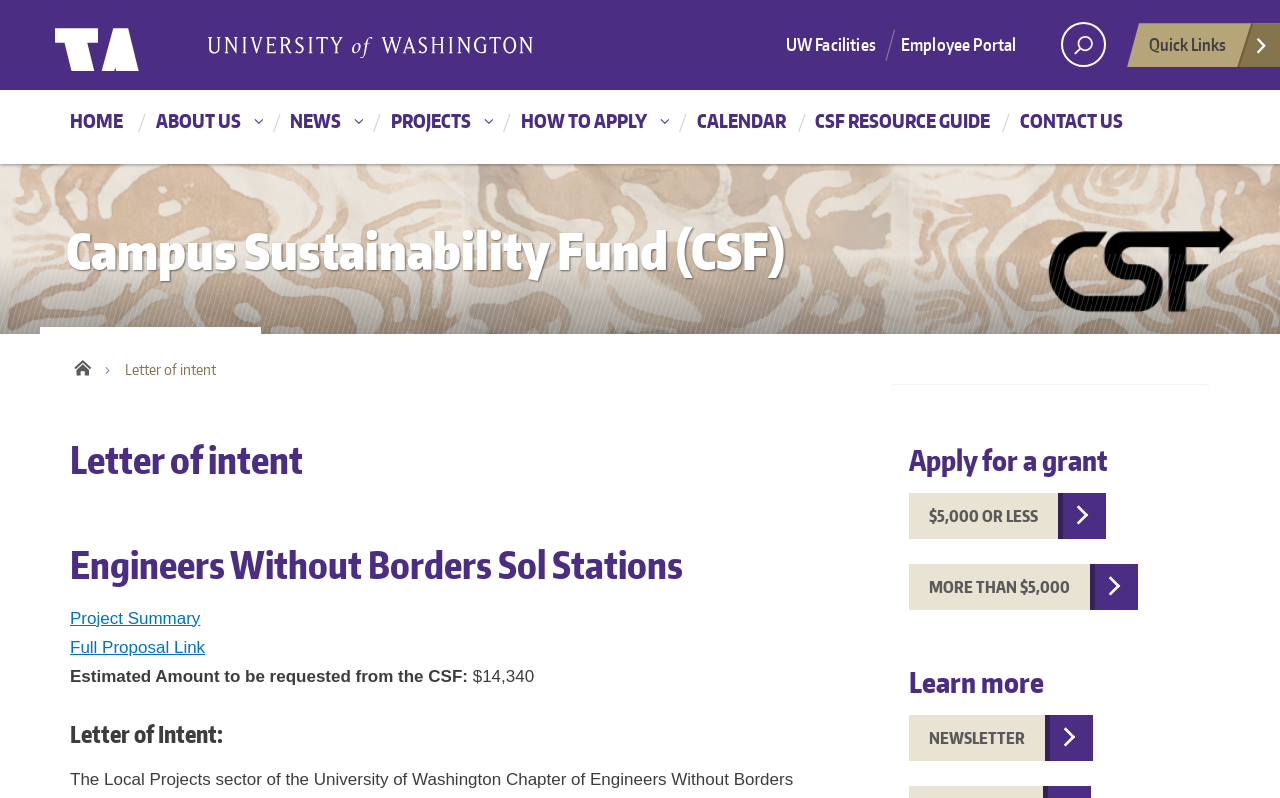Please indicate the bounding box coordinates of the element's region to be clicked to achieve the instruction: "Open search area". Provide the coordinates as four float numbers between 0 and 1, i.e., [left, top, right, bottom].

[0.829, 0.028, 0.864, 0.084]